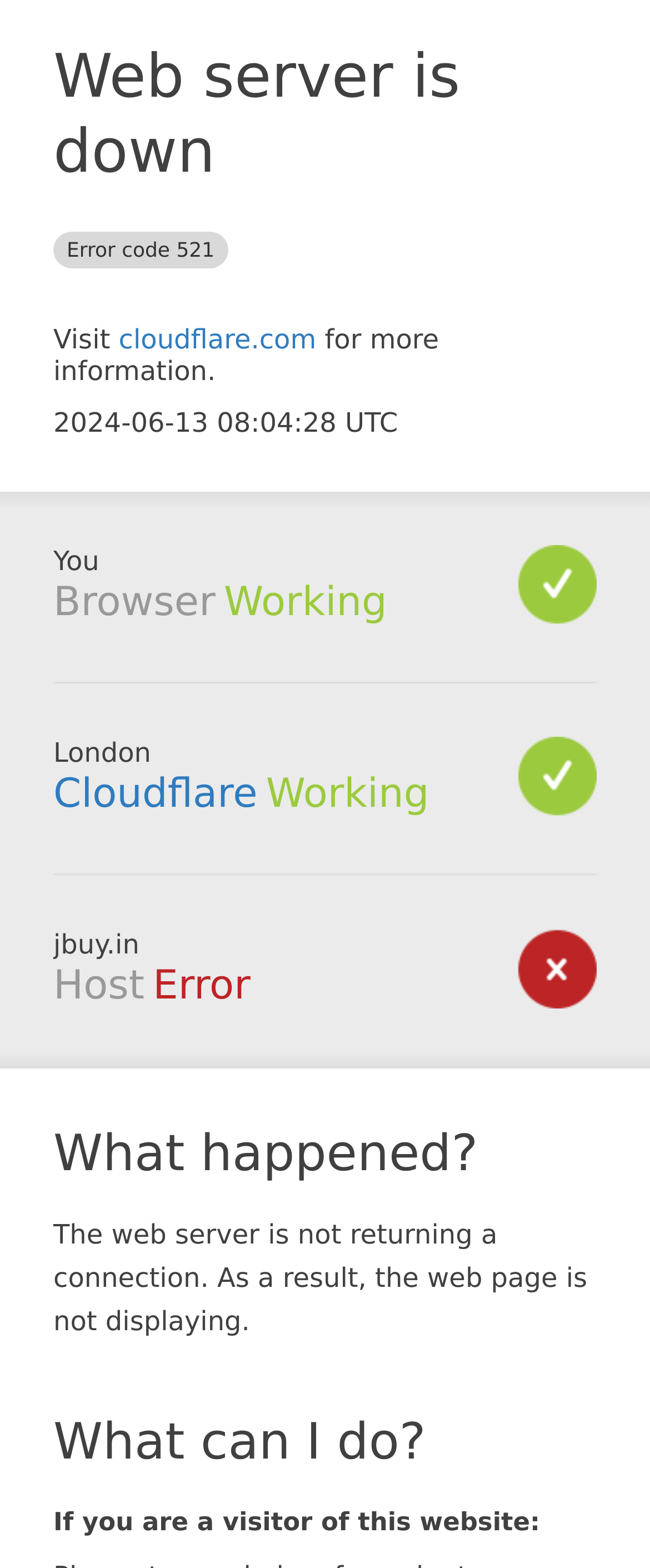What is the current status of the browser?
Examine the image closely and answer the question with as much detail as possible.

The status of the browser is mentioned as 'Working' in the section 'Browser' on the webpage.